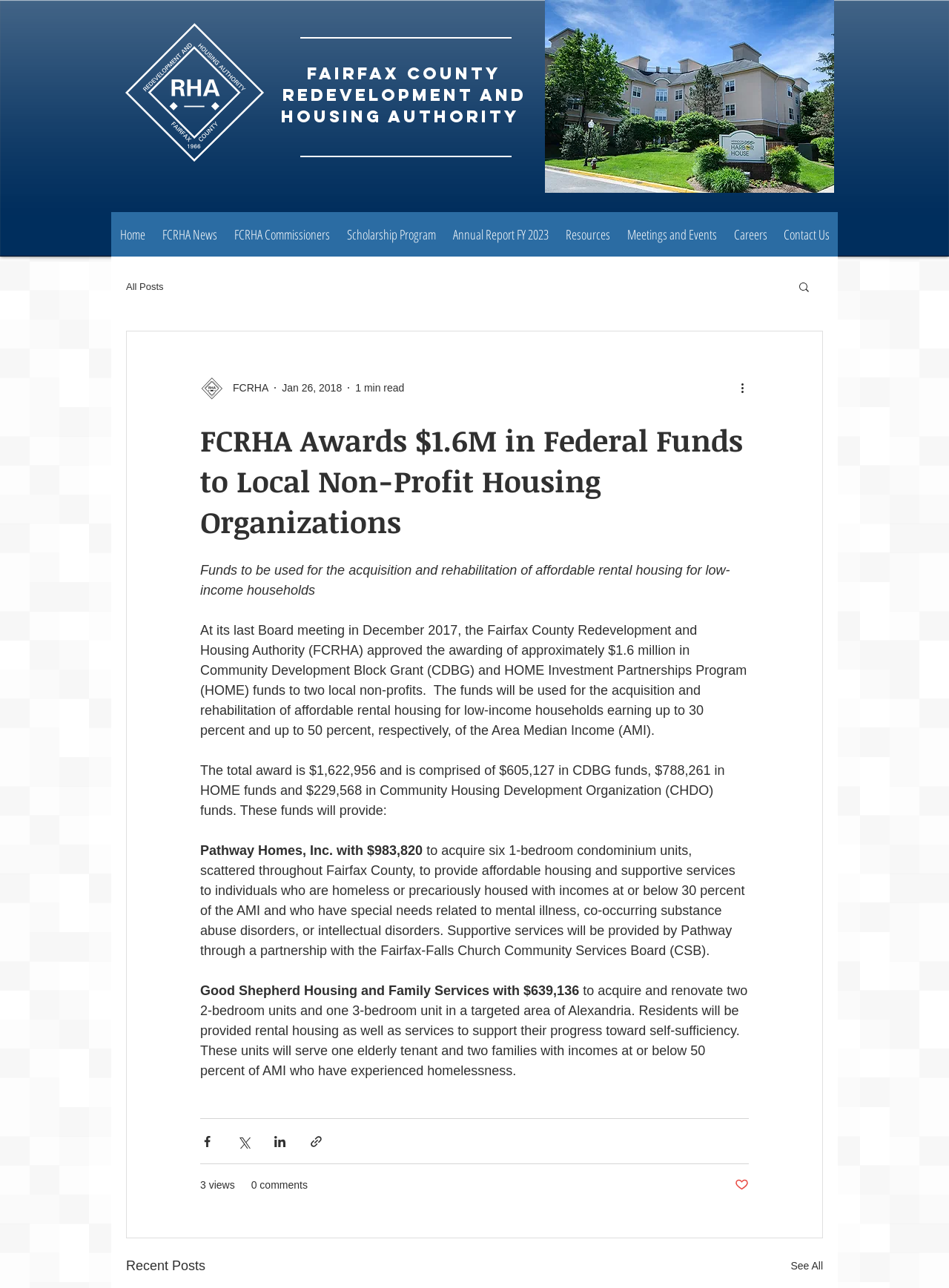Predict the bounding box coordinates of the area that should be clicked to accomplish the following instruction: "View recent posts". The bounding box coordinates should consist of four float numbers between 0 and 1, i.e., [left, top, right, bottom].

[0.133, 0.975, 0.216, 0.991]